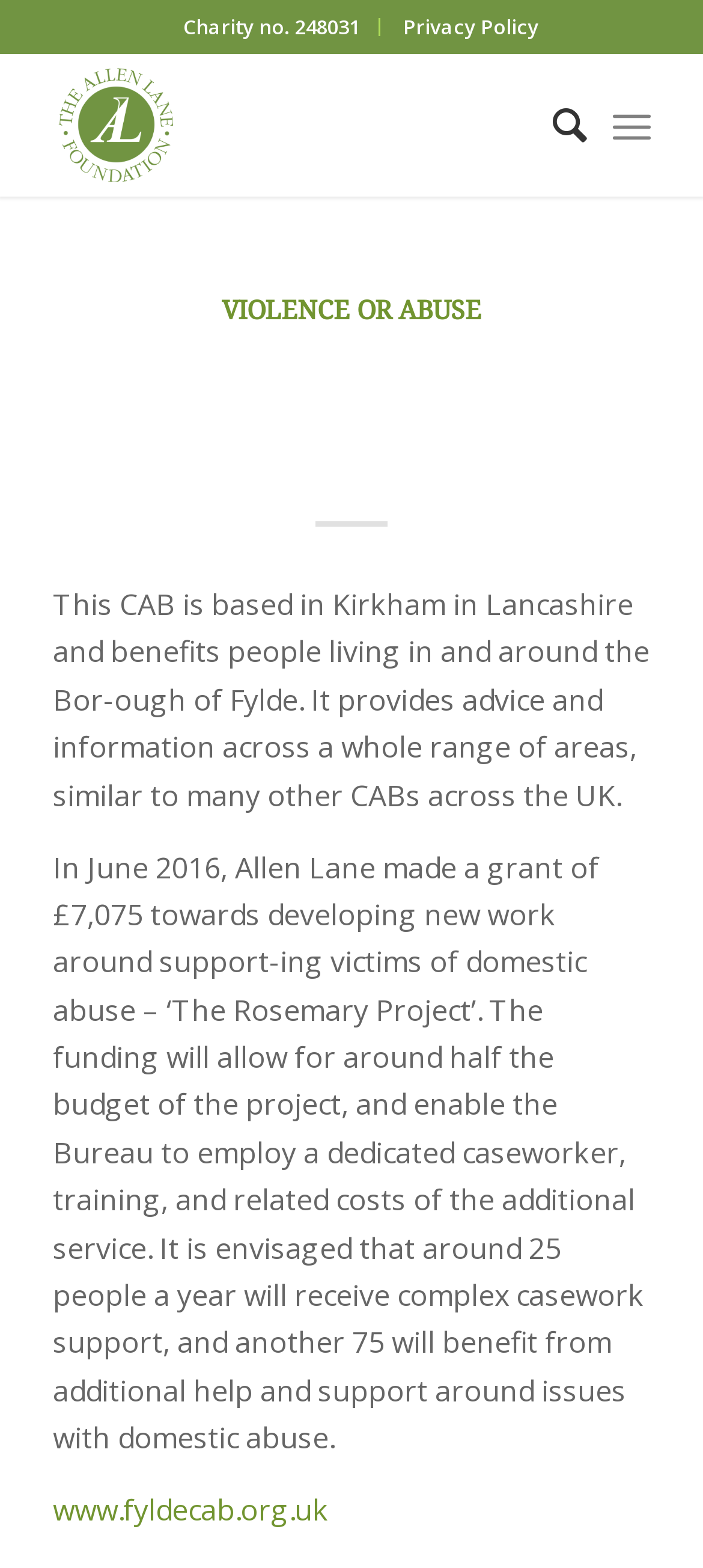What is the title or heading displayed on the webpage?

CITIZENS ADVICE BUREAU FYLDE